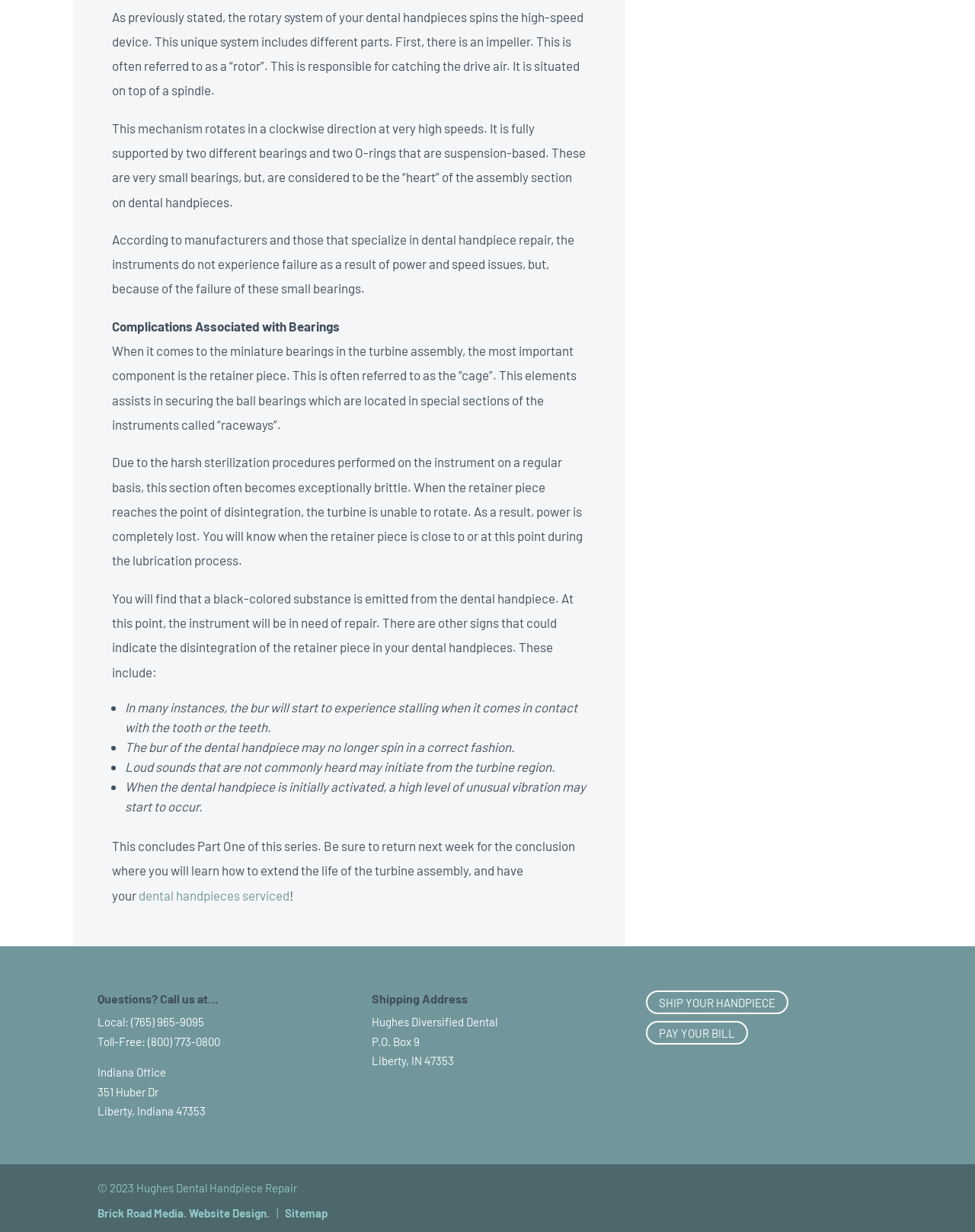Find the bounding box of the UI element described as: "Brick Road Media. Website Design.". The bounding box coordinates should be given as four float values between 0 and 1, i.e., [left, top, right, bottom].

[0.1, 0.979, 0.277, 0.99]